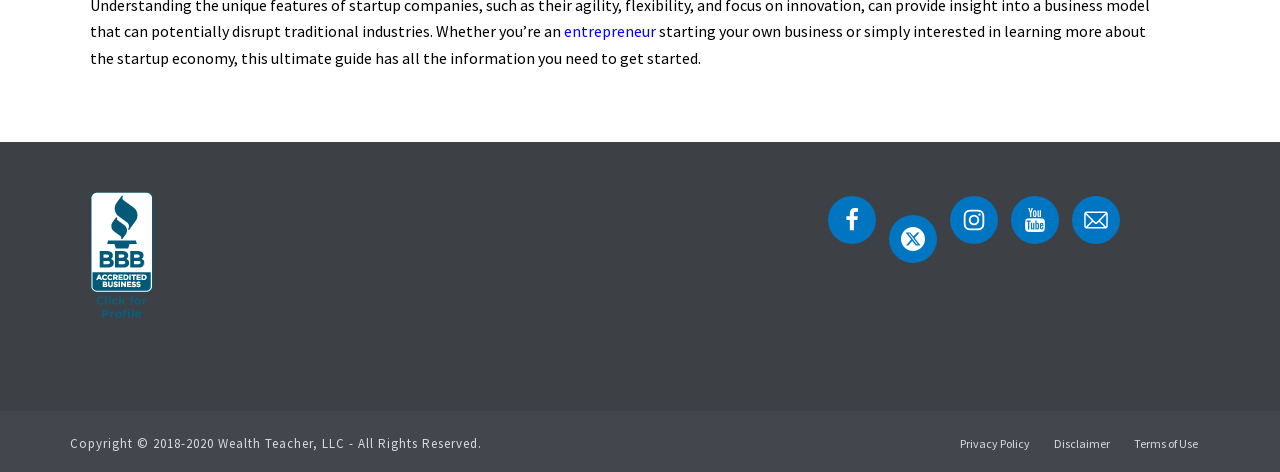What is the topic of the ultimate guide?
Please provide a comprehensive answer based on the contents of the image.

The static text on the webpage mentions 'starting your own business or simply interested in learning more about the startup economy, this ultimate guide has all the information you need to get started.' This indicates that the ultimate guide is related to starting your own business.